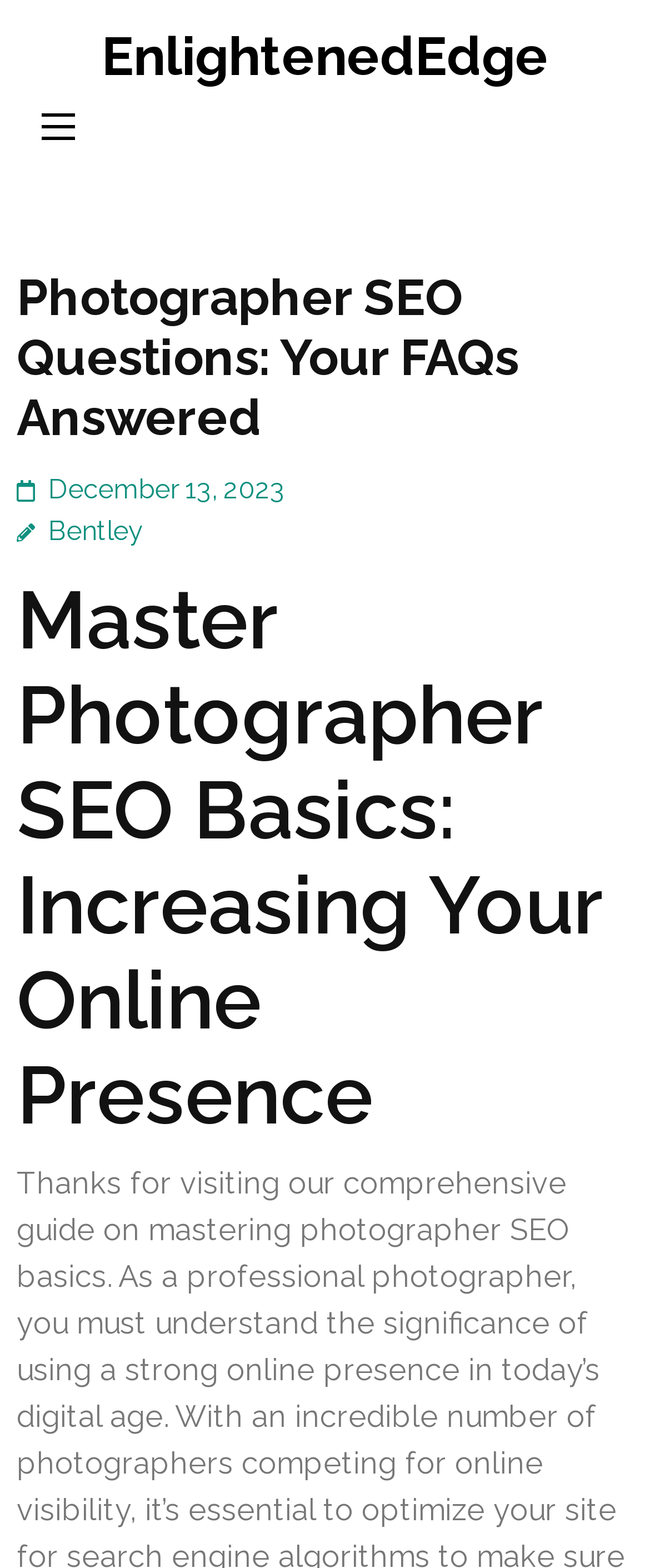Please respond in a single word or phrase: 
Who is the author of the article?

Bentley